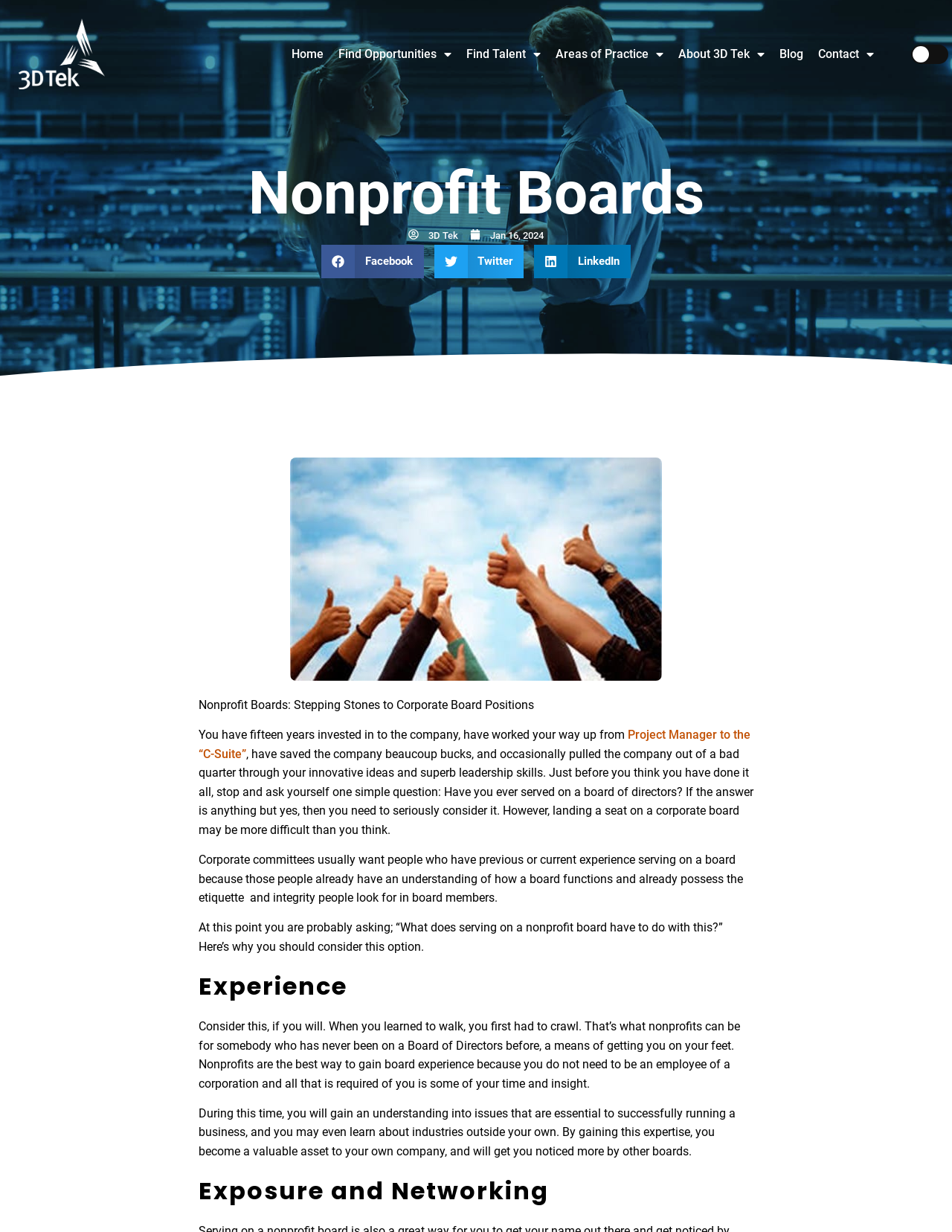Give a one-word or phrase response to the following question: What can be gained from serving on a nonprofit board?

Understanding of business issues